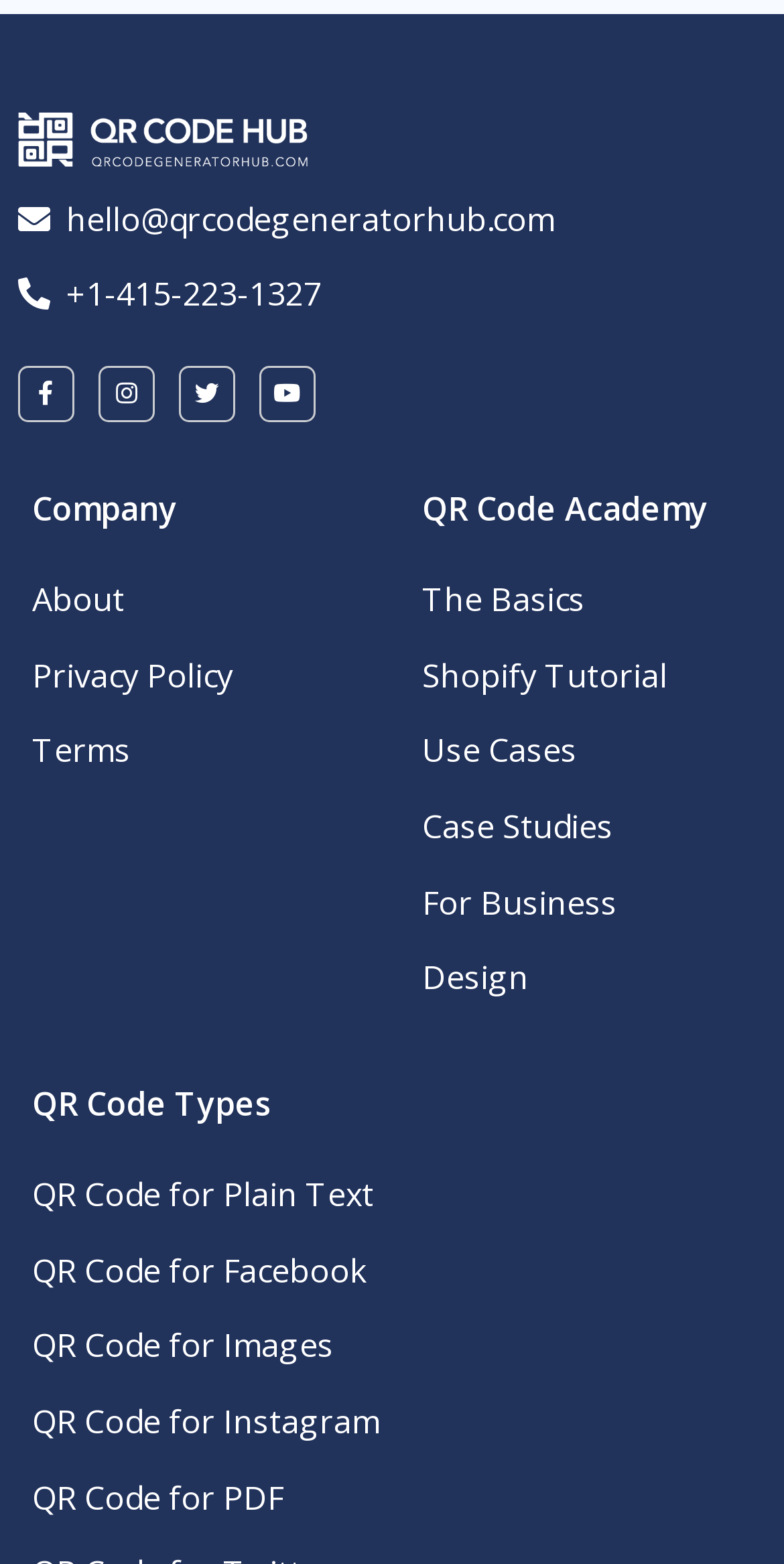How many links are under the 'Company' heading?
Using the image as a reference, deliver a detailed and thorough answer to the question.

I examined the 'Company' section and found three links: 'About', 'Privacy Policy', and 'Terms'.